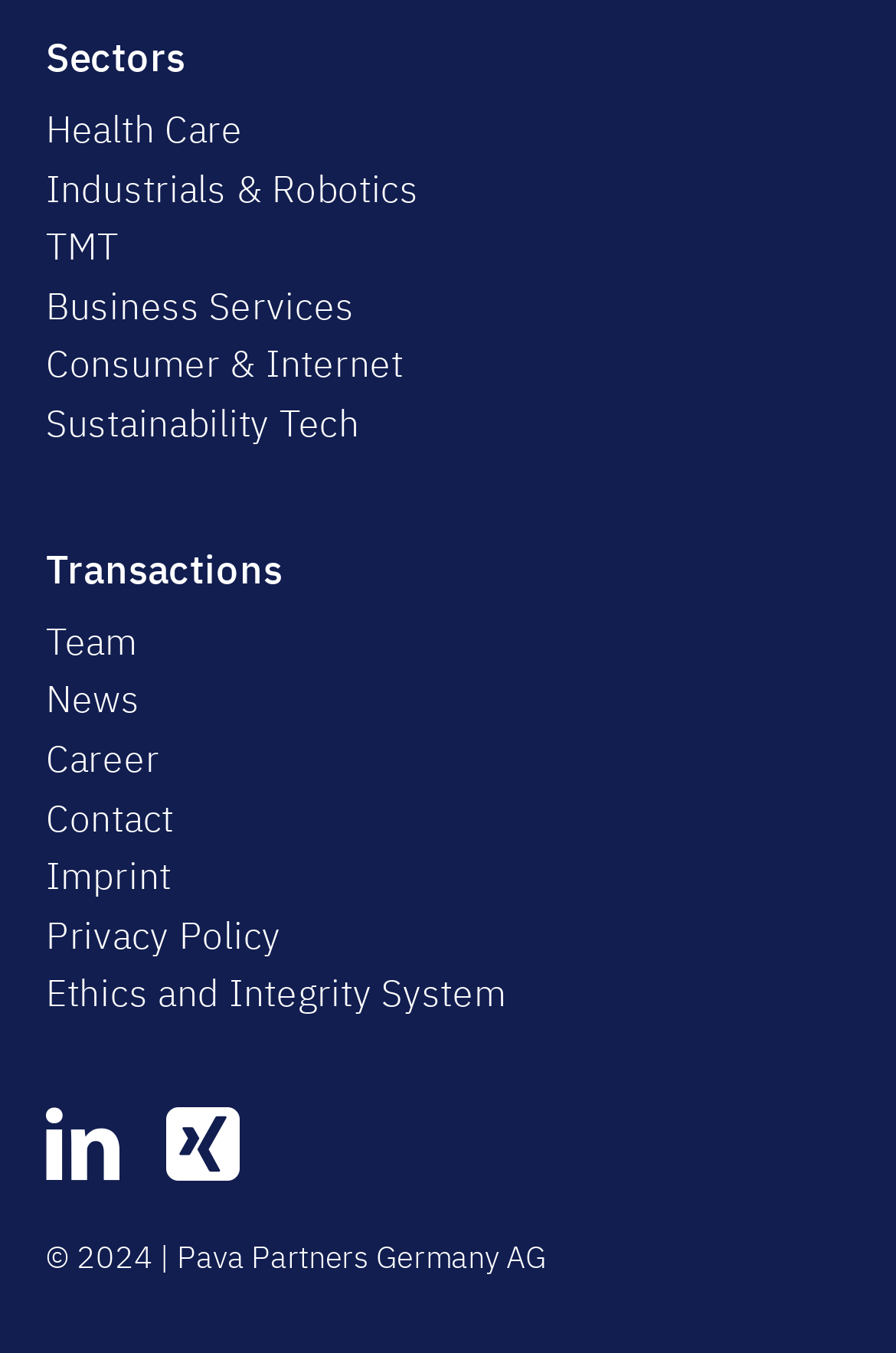Given the element description aria-label="linkedin" title="LinkedIn", predict the bounding box coordinates for the UI element in the webpage screenshot. The format should be (top-left x, top-left y, bottom-right x, bottom-right y), and the values should be between 0 and 1.

[0.051, 0.818, 0.134, 0.872]